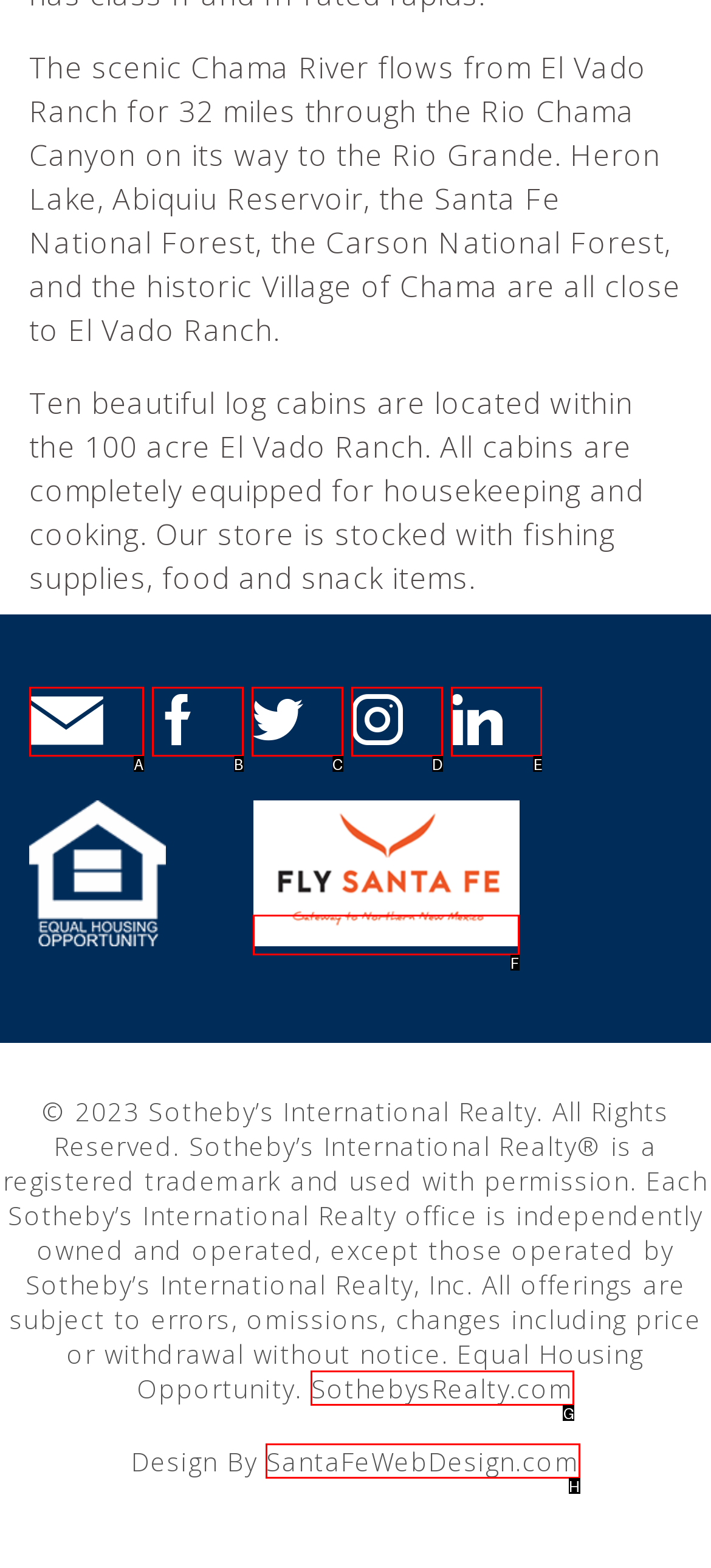Identify the HTML element that corresponds to the following description: aria-label="Contact Us Page". Provide the letter of the correct option from the presented choices.

A